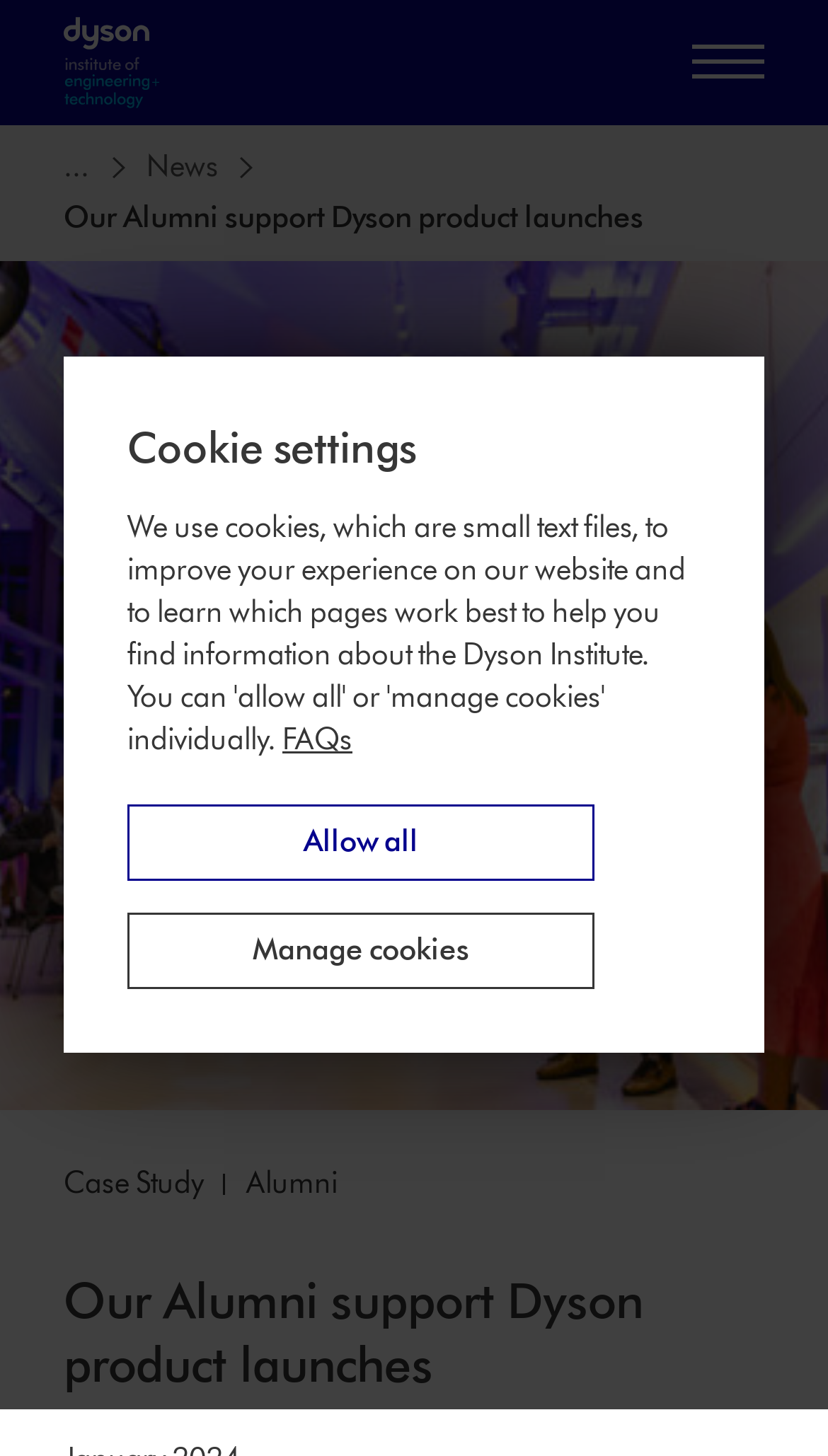Locate the bounding box for the described UI element: "News". Ensure the coordinates are four float numbers between 0 and 1, formatted as [left, top, right, bottom].

[0.177, 0.102, 0.264, 0.127]